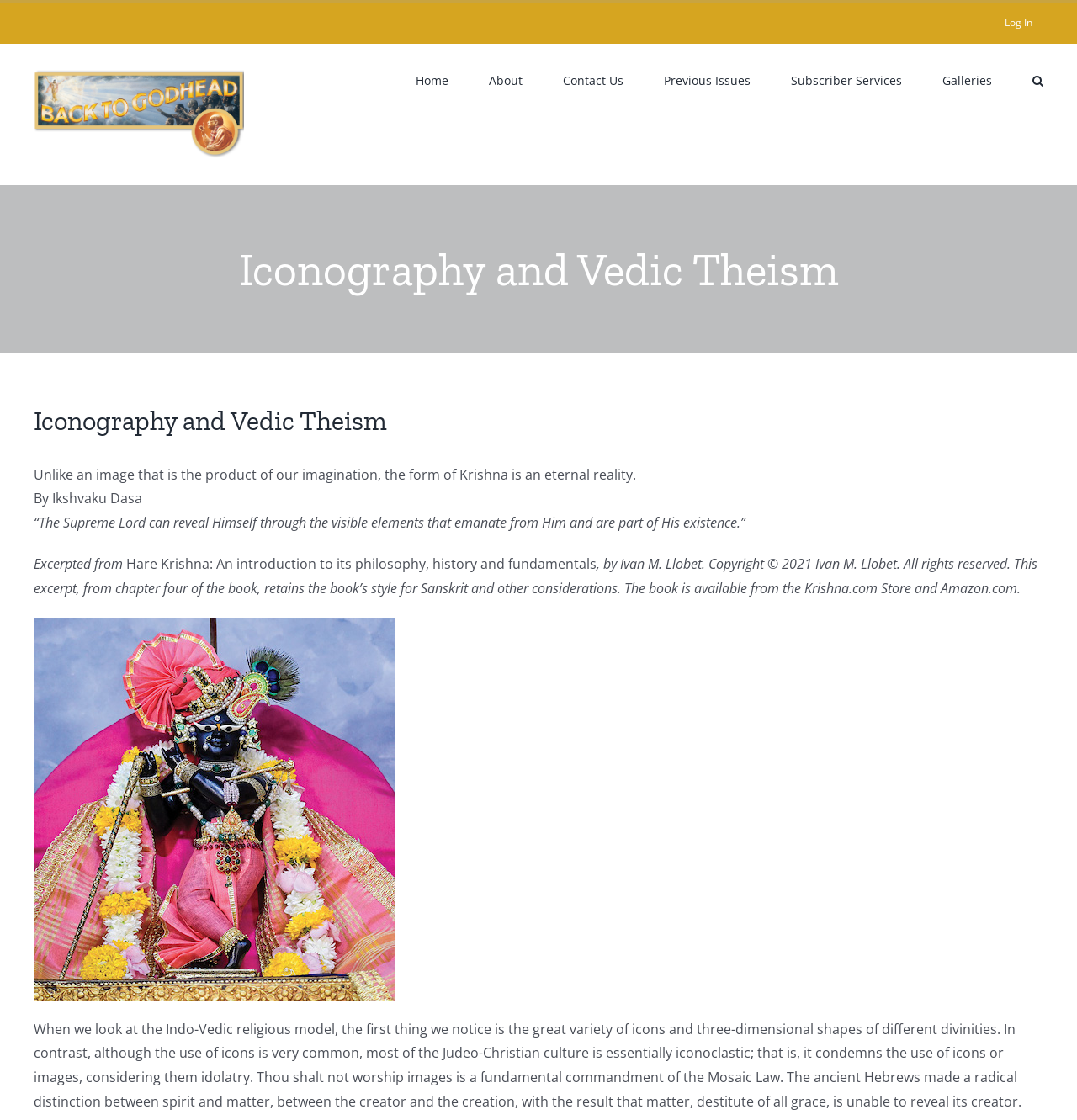Identify and provide the bounding box coordinates of the UI element described: "Go to Top". The coordinates should be formatted as [left, top, right, bottom], with each number being a float between 0 and 1.

[0.904, 0.935, 0.941, 0.962]